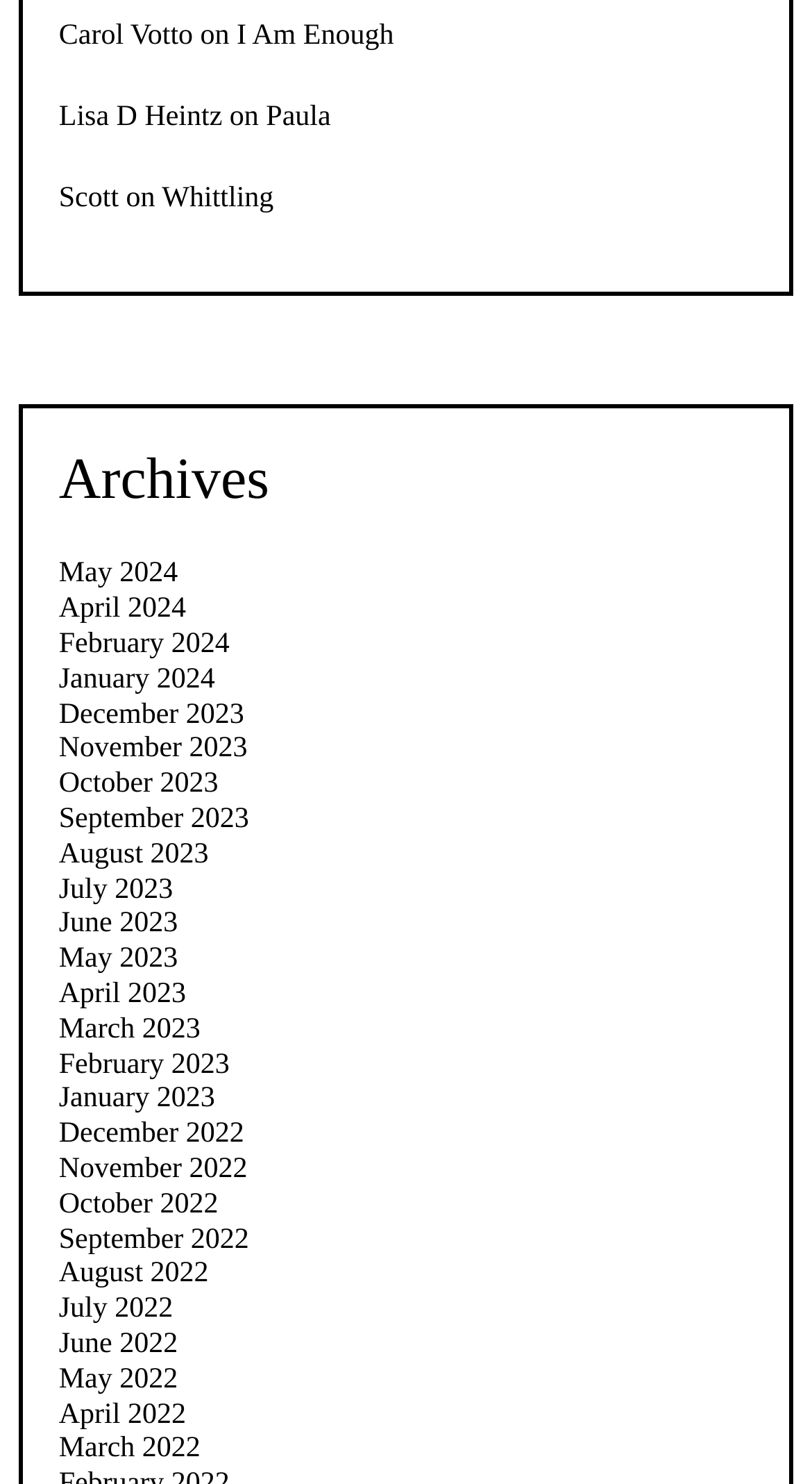Find the bounding box coordinates of the element's region that should be clicked in order to follow the given instruction: "view archives for May 2024". The coordinates should consist of four float numbers between 0 and 1, i.e., [left, top, right, bottom].

[0.072, 0.377, 0.219, 0.398]